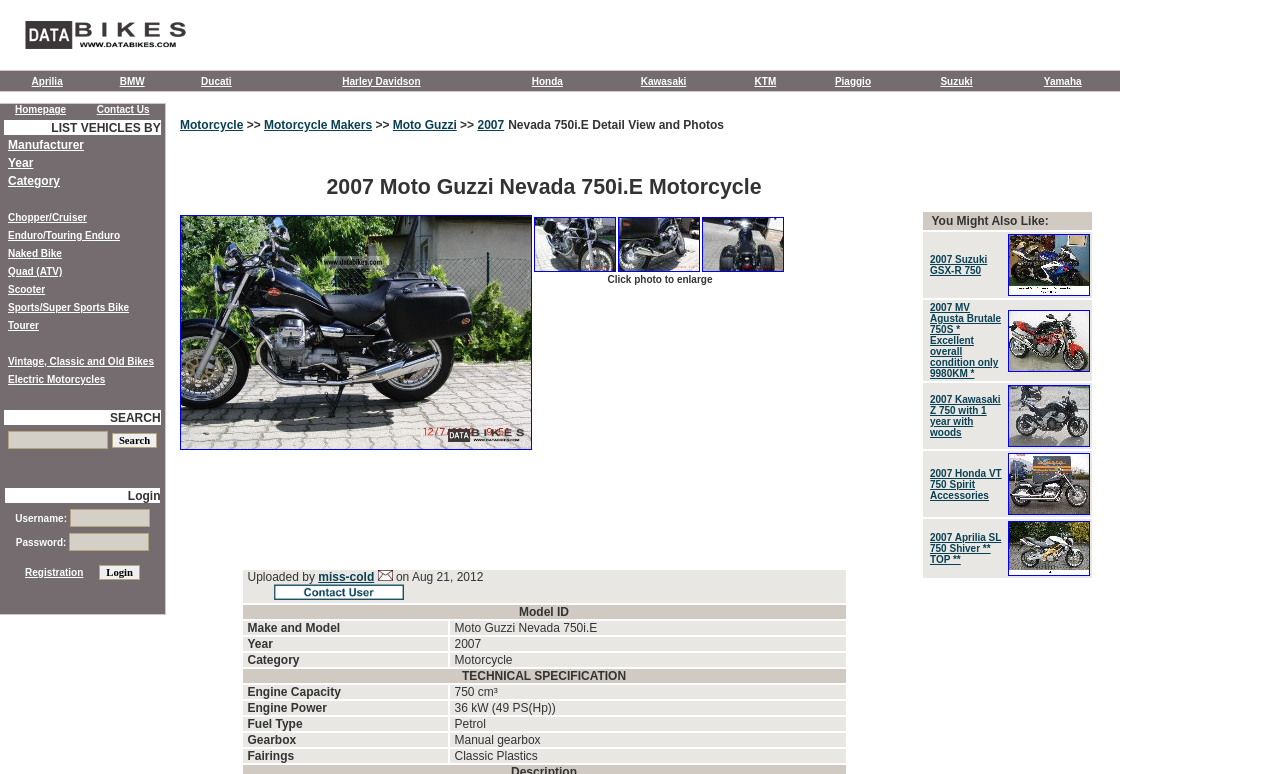Based on the image, provide a detailed response to the question:
What is the model of the motorcycle?

The model of the motorcycle can be determined by looking at the heading '2007 Moto Guzzi Nevada 750i.E Motorcycle' which indicates that the model is Nevada 750i.E.